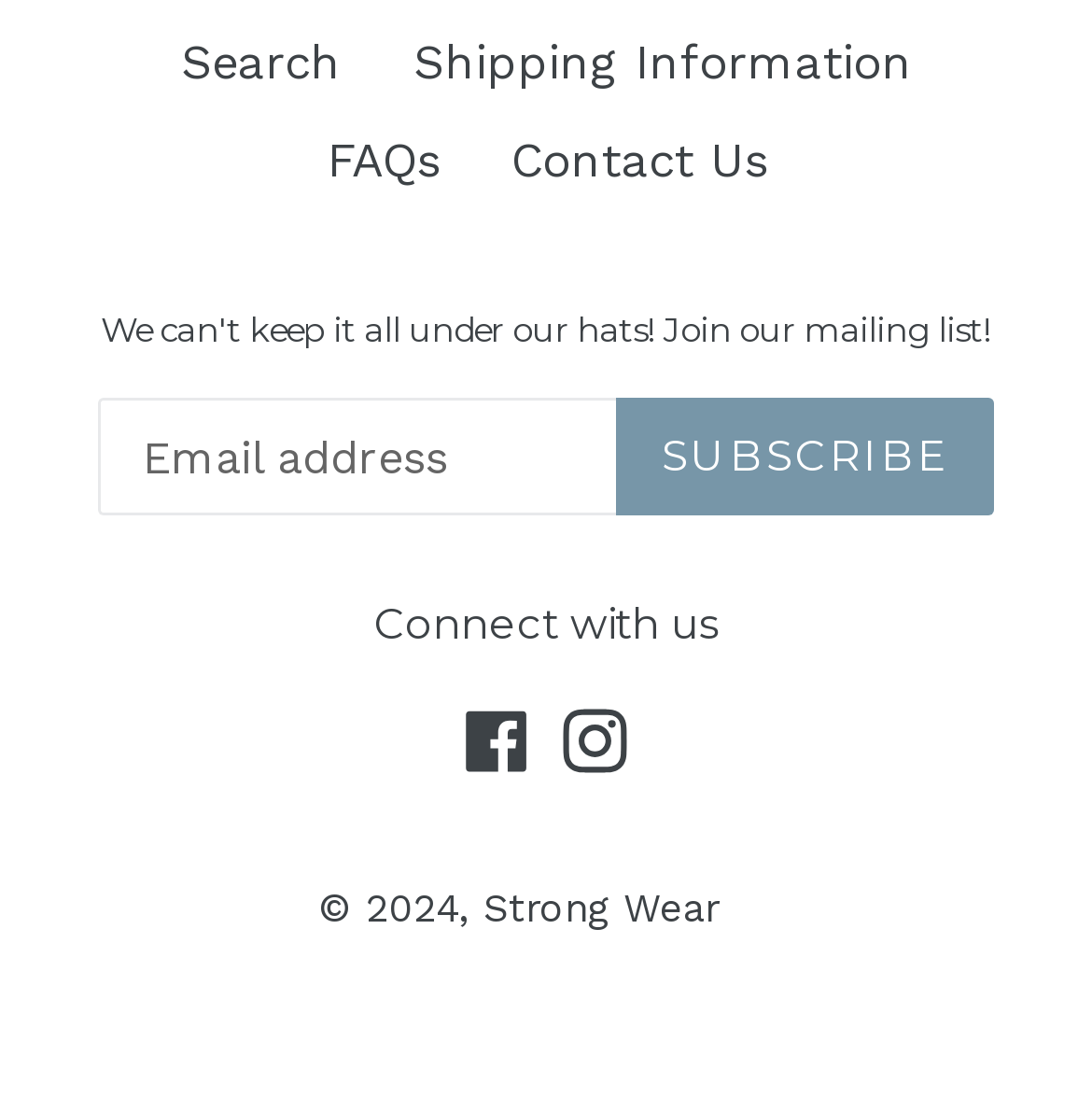Determine the bounding box coordinates for the area that needs to be clicked to fulfill this task: "Get shipping information". The coordinates must be given as four float numbers between 0 and 1, i.e., [left, top, right, bottom].

[0.378, 0.029, 0.835, 0.08]